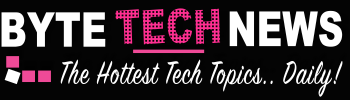Please provide a one-word or short phrase answer to the question:
What type of enthusiasts is ByteTechNews appealing to?

Tech enthusiasts